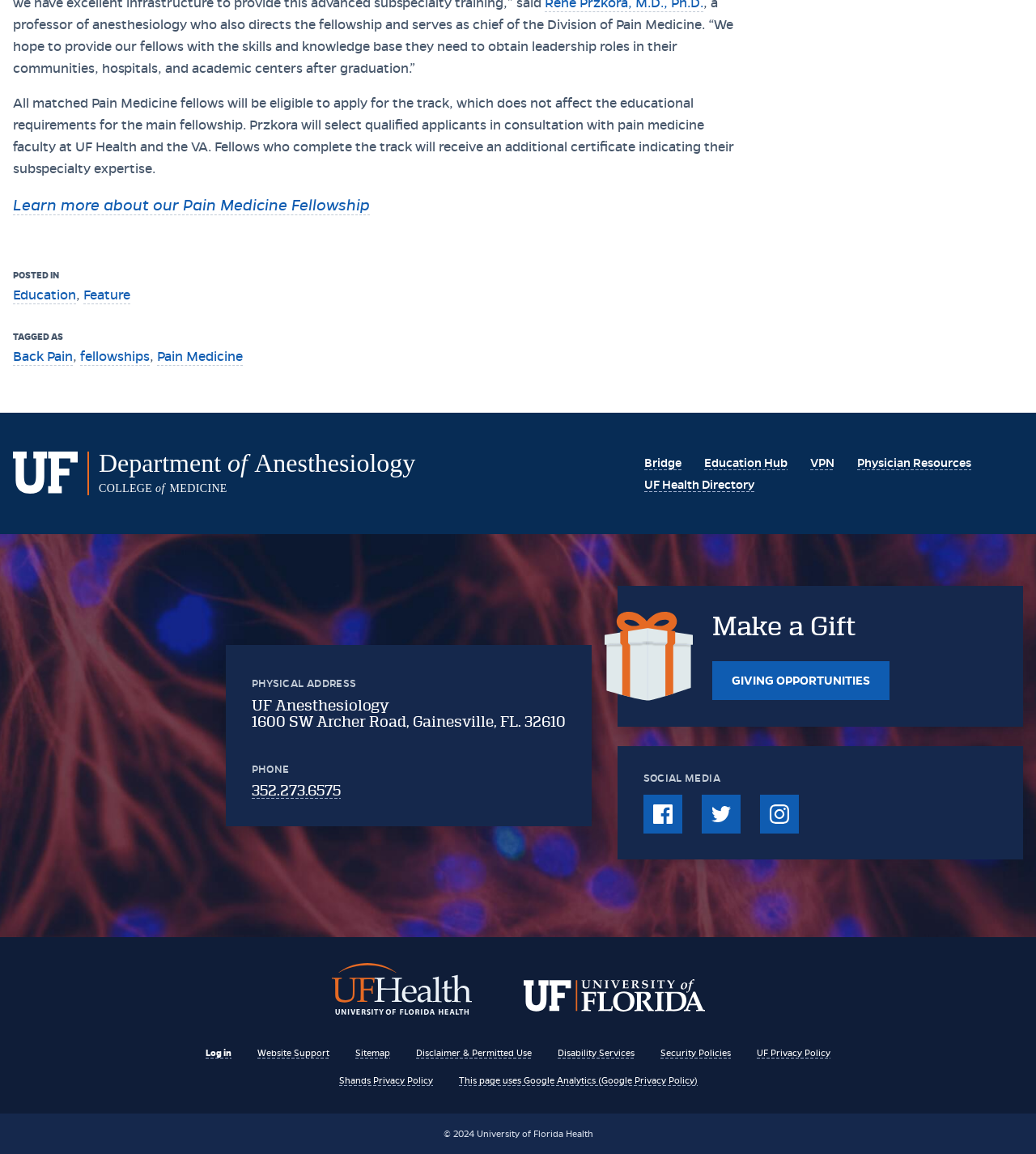What is the name of the fellowship mentioned on the webpage?
Please give a detailed answer to the question using the information shown in the image.

I found the answer by looking at the StaticText element which contains the text 'All matched Pain Medicine fellows will be eligible to apply for the track...'. This element is located at the top of the webpage and indicates that the webpage is related to the Pain Medicine Fellowship.